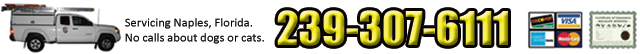What type of wildlife is the service specialized in removing?
Based on the image, please offer an in-depth response to the question.

The advertisement explicitly states that the service specializes in removing iguanas and similar wildlife, while excluding dogs and cats.